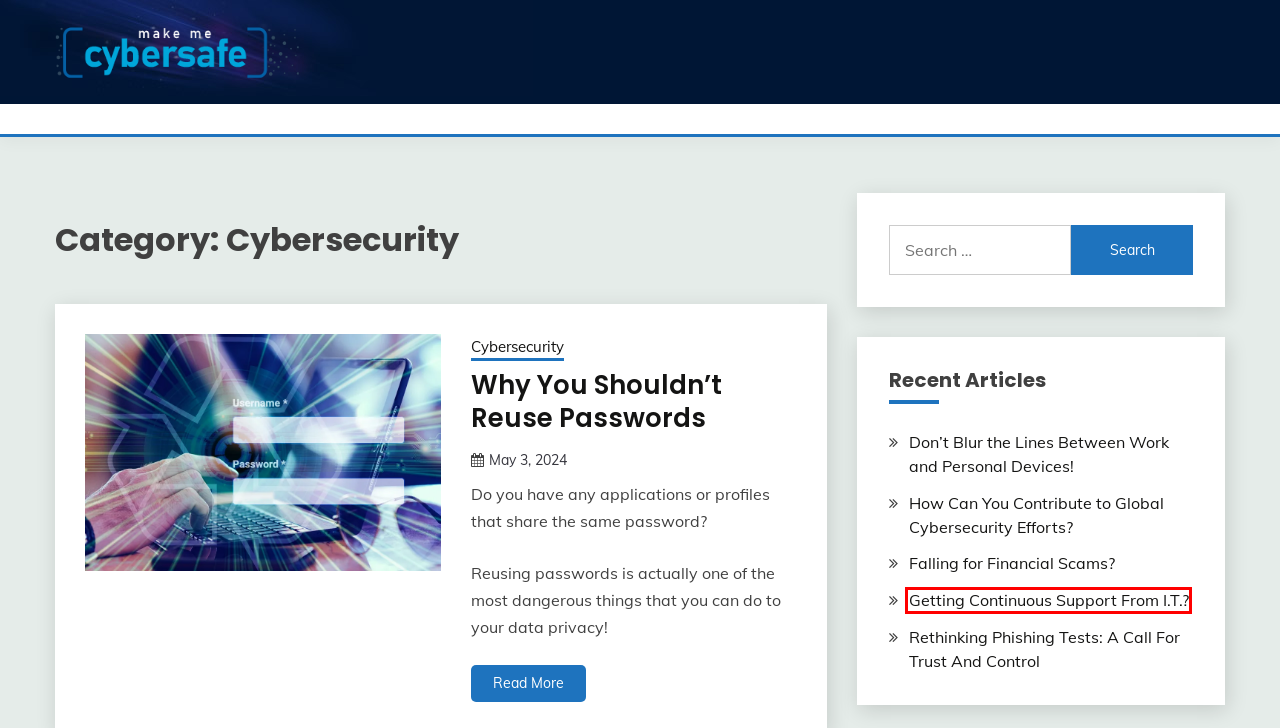Observe the screenshot of a webpage with a red bounding box highlighting an element. Choose the webpage description that accurately reflects the new page after the element within the bounding box is clicked. Here are the candidates:
A. The Truth About Third-Party Data Collection
B. Cybersecurity
C. How Can You Contribute to Global Cybersecurity Efforts?
D. Falling for Financial Scams?
E. Why You Shouldn’t Reuse Passwords
F. Getting Continuous Support From I.T.?
G. Rethinking Phishing Tests: A Call For Trust And Control
H. AI Spurs Greater Need for Cyber Insurance

F